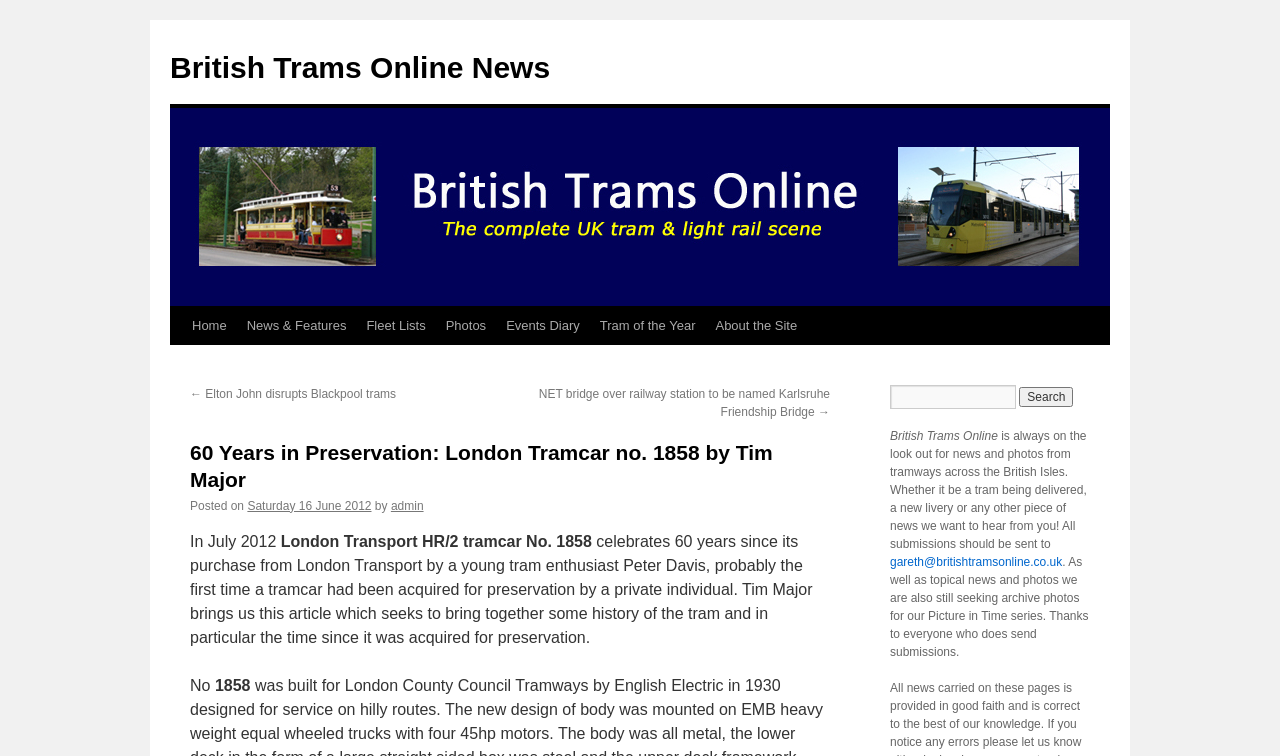Locate the bounding box coordinates of the clickable region necessary to complete the following instruction: "Search for tram news". Provide the coordinates in the format of four float numbers between 0 and 1, i.e., [left, top, right, bottom].

[0.695, 0.509, 0.794, 0.541]